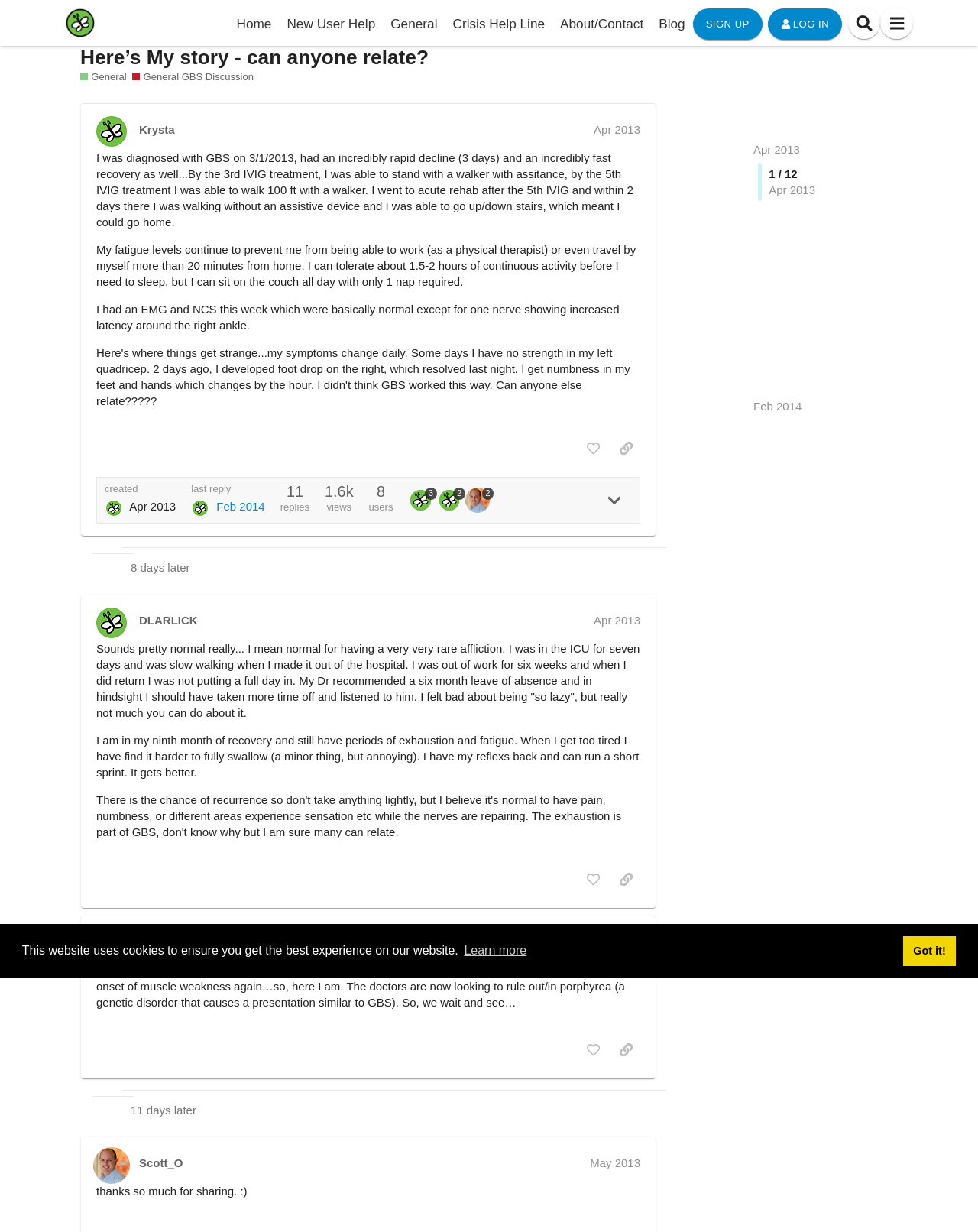Please identify the bounding box coordinates of the area that needs to be clicked to follow this instruction: "Click the 'Search' button".

[0.867, 0.005, 0.9, 0.032]